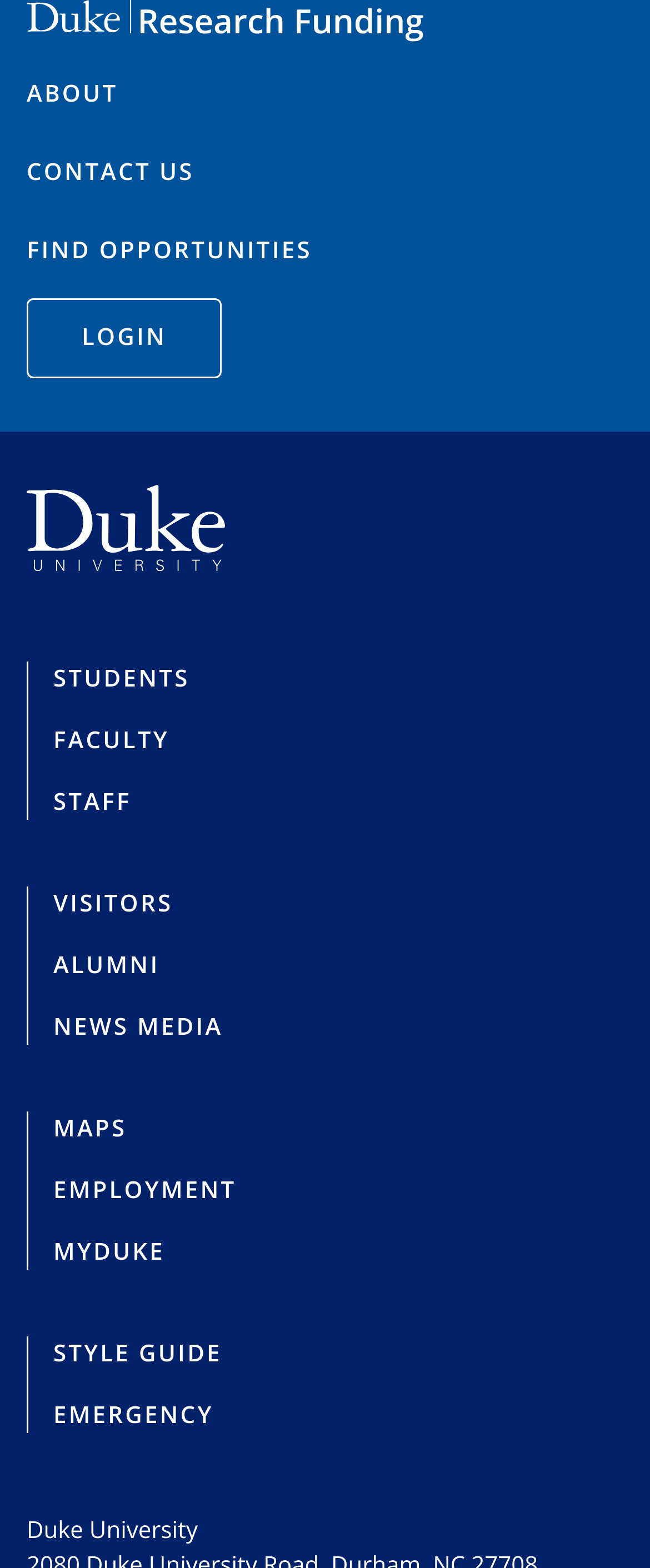Identify the bounding box of the HTML element described as: "Style Guide".

[0.082, 0.853, 0.342, 0.873]